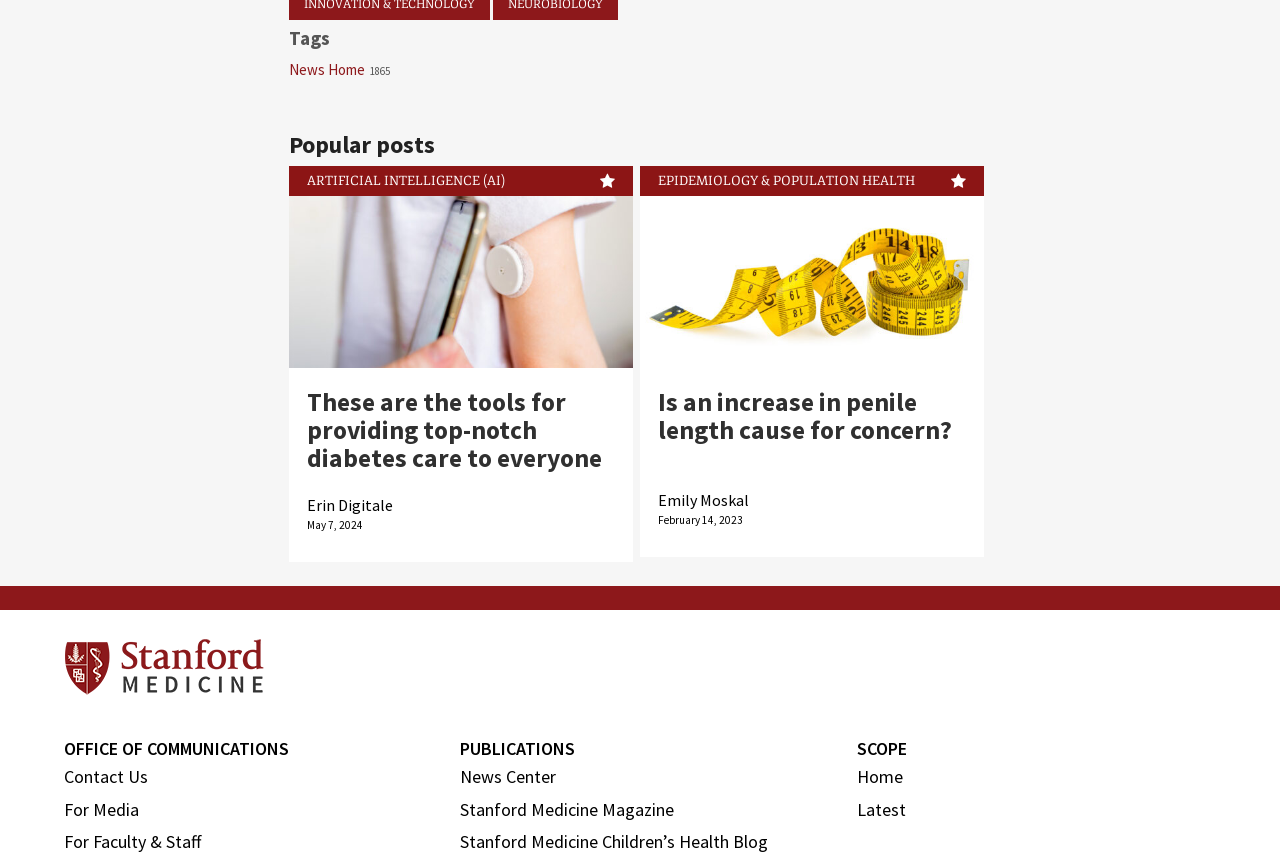Locate the bounding box coordinates of the element you need to click to accomplish the task described by this instruction: "Click on 'News Home'".

[0.226, 0.06, 0.316, 0.101]